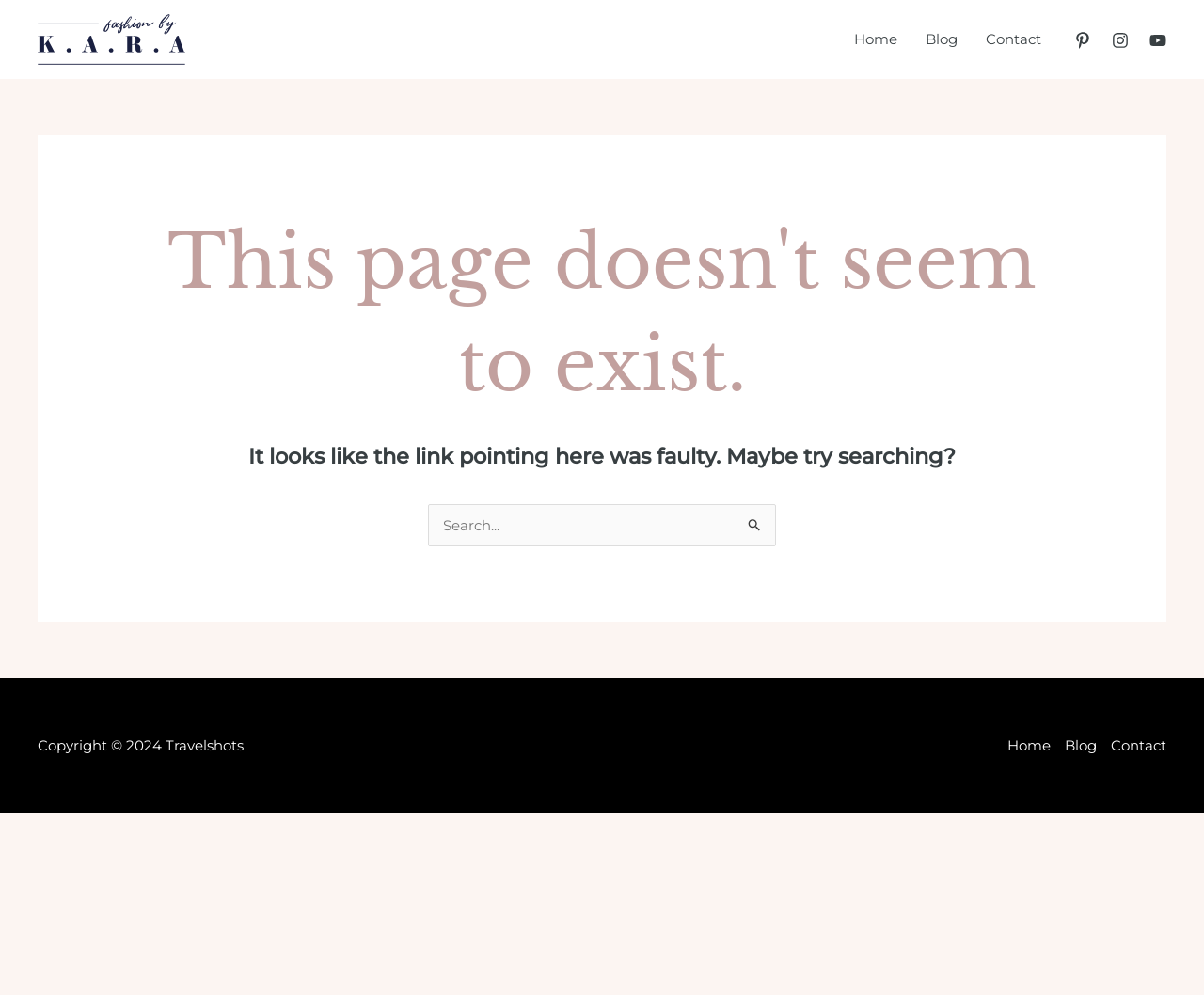What is the name of the website?
Based on the screenshot, provide a one-word or short-phrase response.

Travelshots